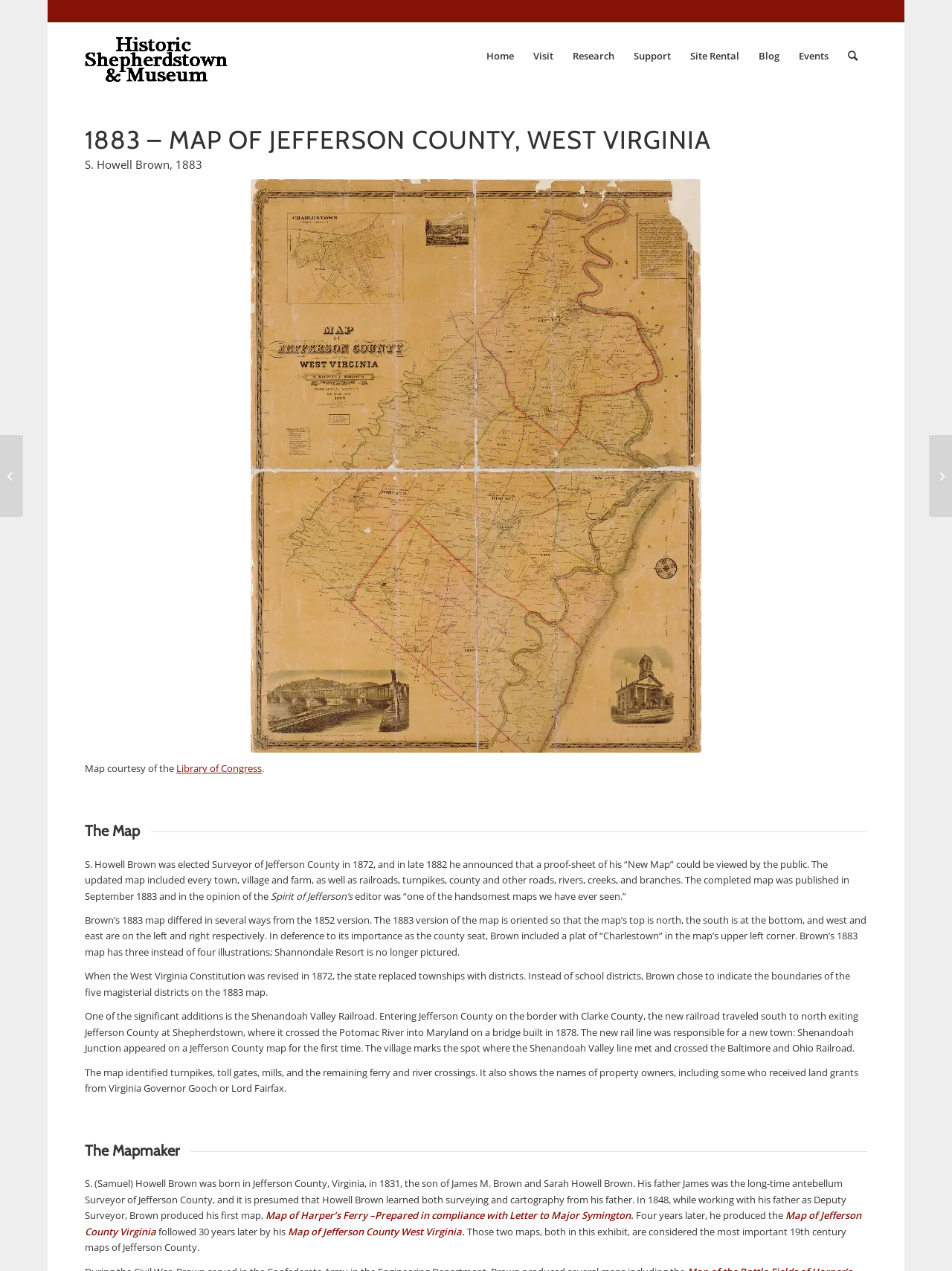Articulate a complete and detailed caption of the webpage elements.

The webpage is about the 1883 map of Jefferson County, West Virginia, and its history. At the top, there is a menu bar with 8 menu items: Home, Visit, Research, Support, Site Rental, Blog, Events, and Search. Below the menu bar, there is a heading that reads "1883 – MAP OF JEFFERSON COUNTY, WEST VIRGINIA". 

To the right of the heading, there is an image of the Historic Shepherdstown logo. Below the heading, there is a paragraph of text that describes the map, including its creator, S. Howell Brown, and its features, such as the inclusion of every town, village, and farm, as well as railroads, turnpikes, county and other roads, rivers, creeks, and branches.

Below the paragraph, there is a large image of the 1883 map, which takes up most of the page. The map is courtesy of the Library of Congress. 

To the right of the map, there are three sections of text. The first section is headed "The Map" and describes the differences between the 1883 map and an earlier version from 1852. The second section is headed "The Mapmaker" and provides biographical information about S. Howell Brown, including his birth, his father's influence on his career, and his earlier maps. 

At the bottom of the page, there are two links to other maps: "1862 – Map of the Battle-Fields of Harper’s Ferry and Sharpsburg" and "1612 – Map of Virginia by John Smith".